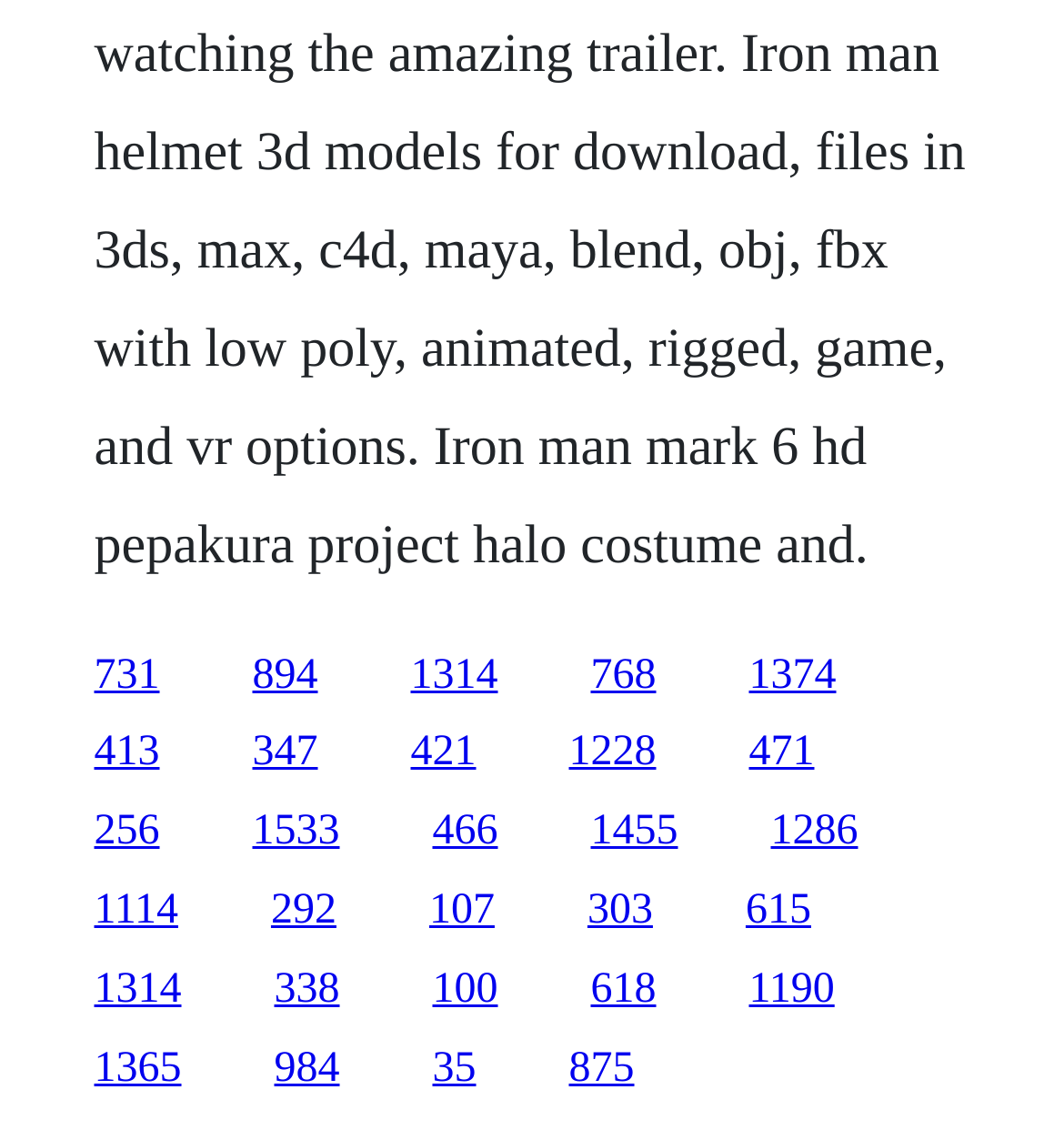Locate the bounding box coordinates of the element that should be clicked to fulfill the instruction: "go to the fifth link".

[0.704, 0.576, 0.786, 0.617]